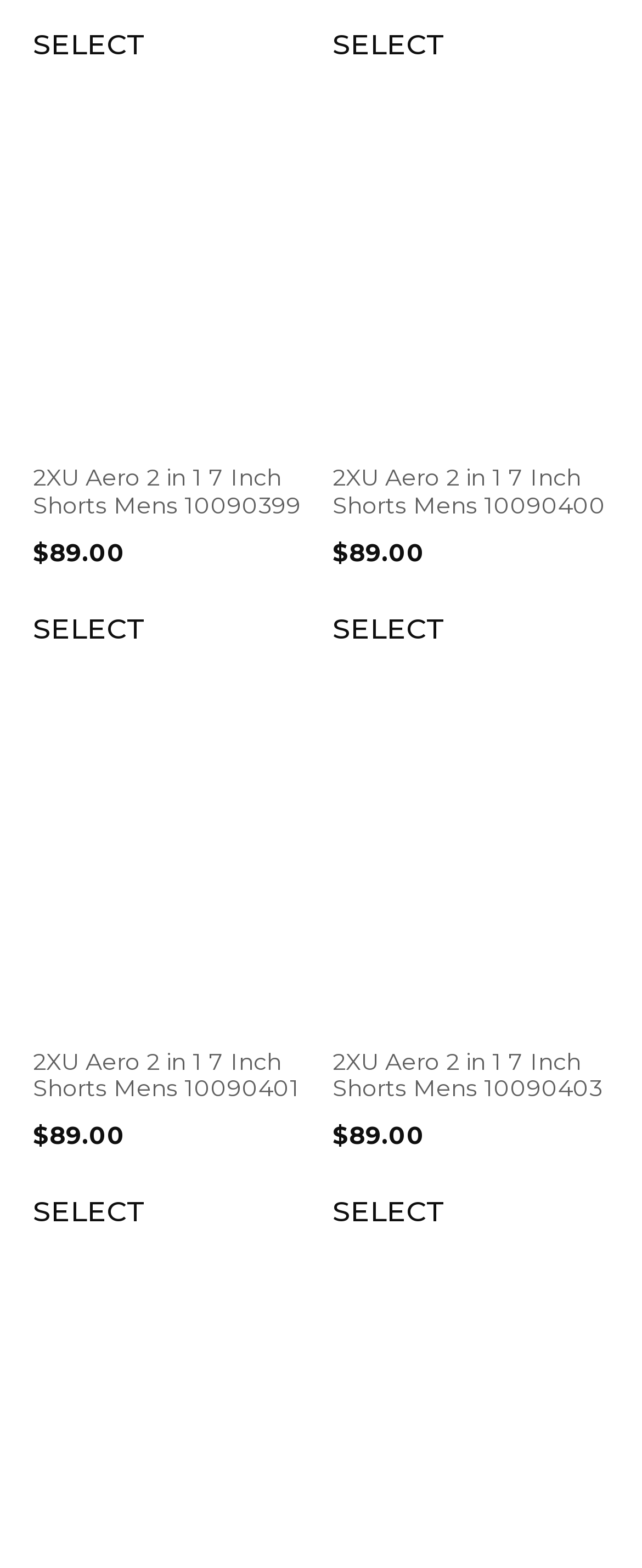Provide your answer in a single word or phrase: 
What is the name of the product with the ID 10090401?

2XU Aero 2 in 1 7 Inch Shorts Mens